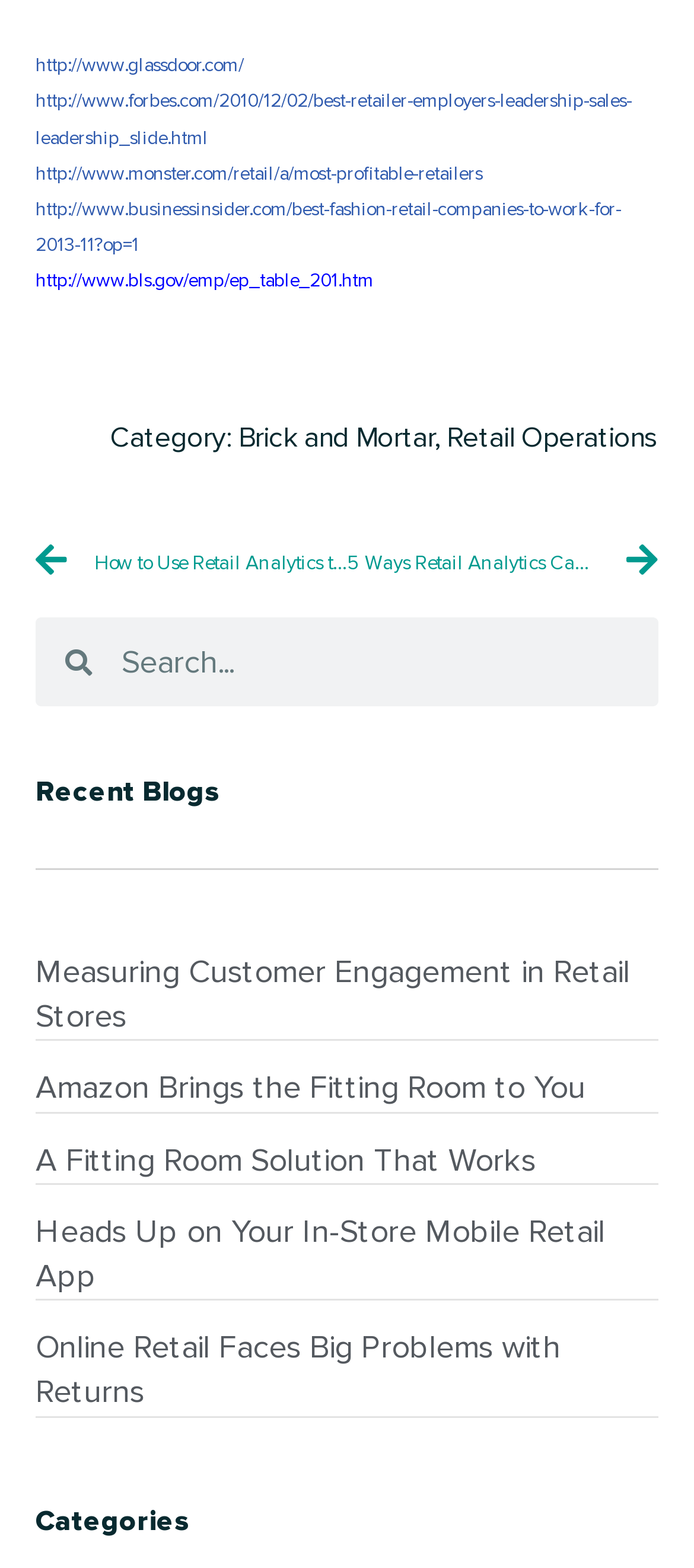For the given element description http://www.glassdoor.com/, determine the bounding box coordinates of the UI element. The coordinates should follow the format (top-left x, top-left y, bottom-right x, bottom-right y) and be within the range of 0 to 1.

[0.051, 0.034, 0.351, 0.049]